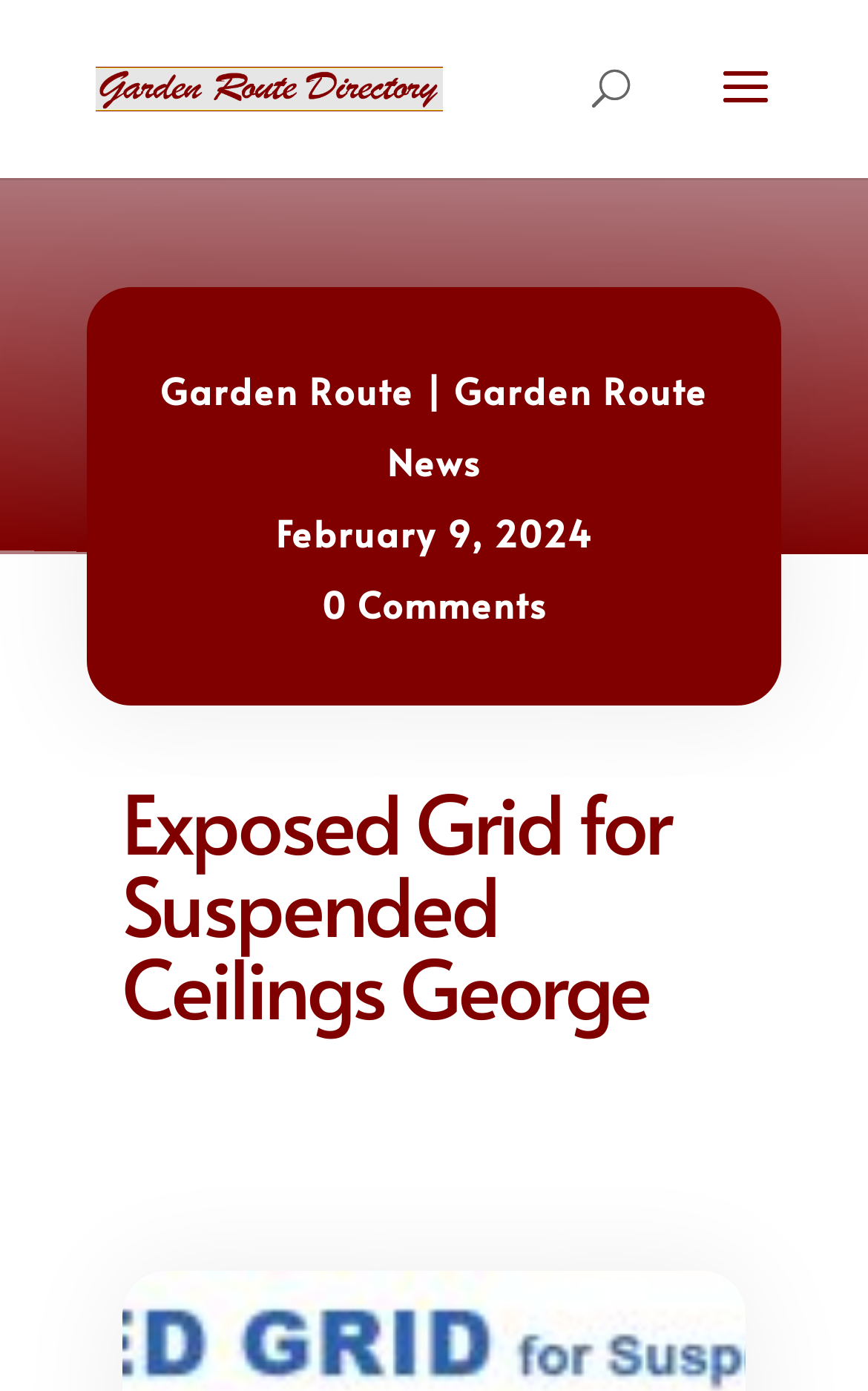What is the date of the latest news? Examine the screenshot and reply using just one word or a brief phrase.

February 9, 2024